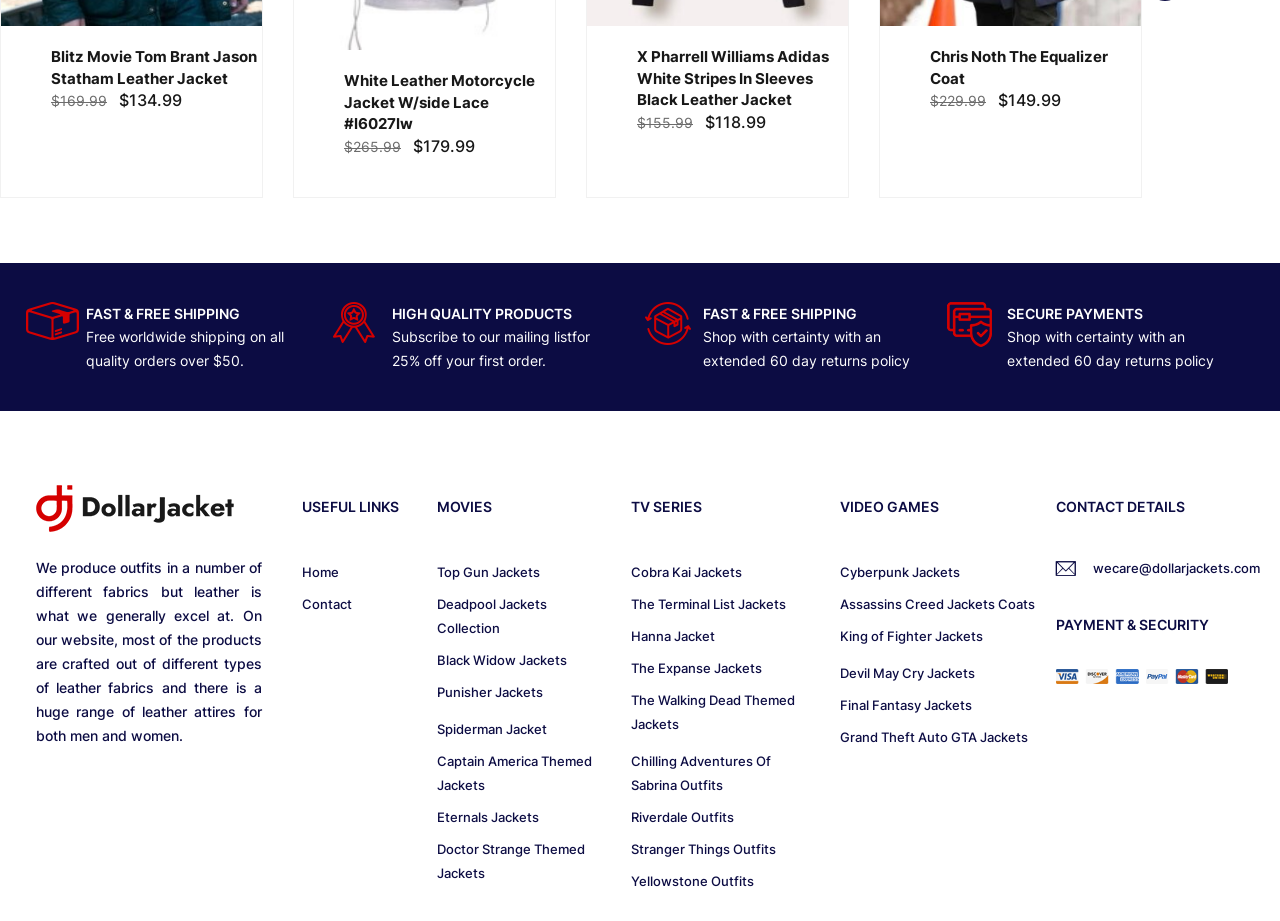Identify the bounding box of the UI component described as: "Contact".

[0.236, 0.638, 0.326, 0.673]